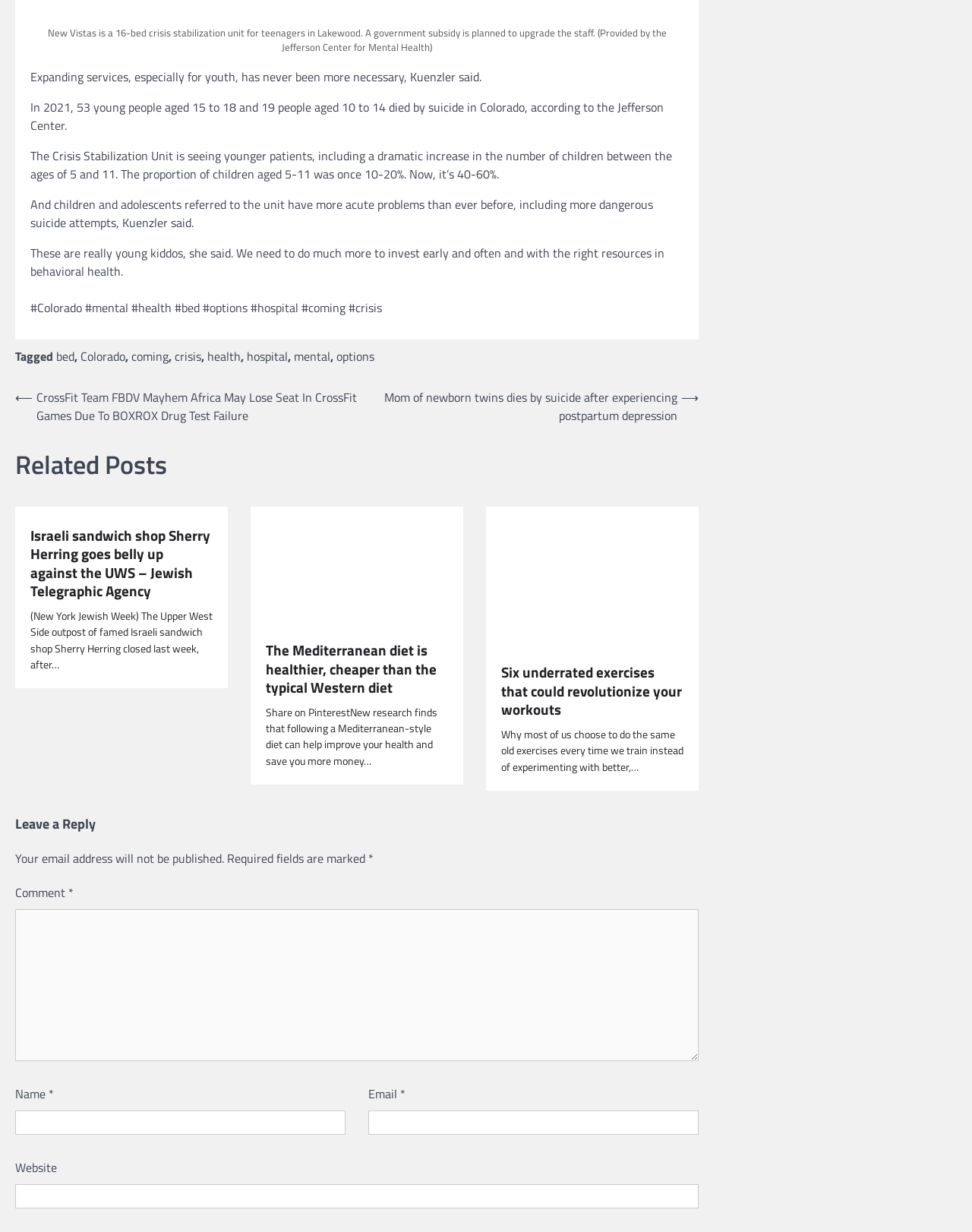How many links are in the footer section?
Answer the question with a detailed explanation, including all necessary information.

In the footer section, there are 7 links: 'bed', 'Colorado', 'coming', 'crisis', 'health', 'hospital', and 'options'. These links are separated by commas and are part of the tagged section.